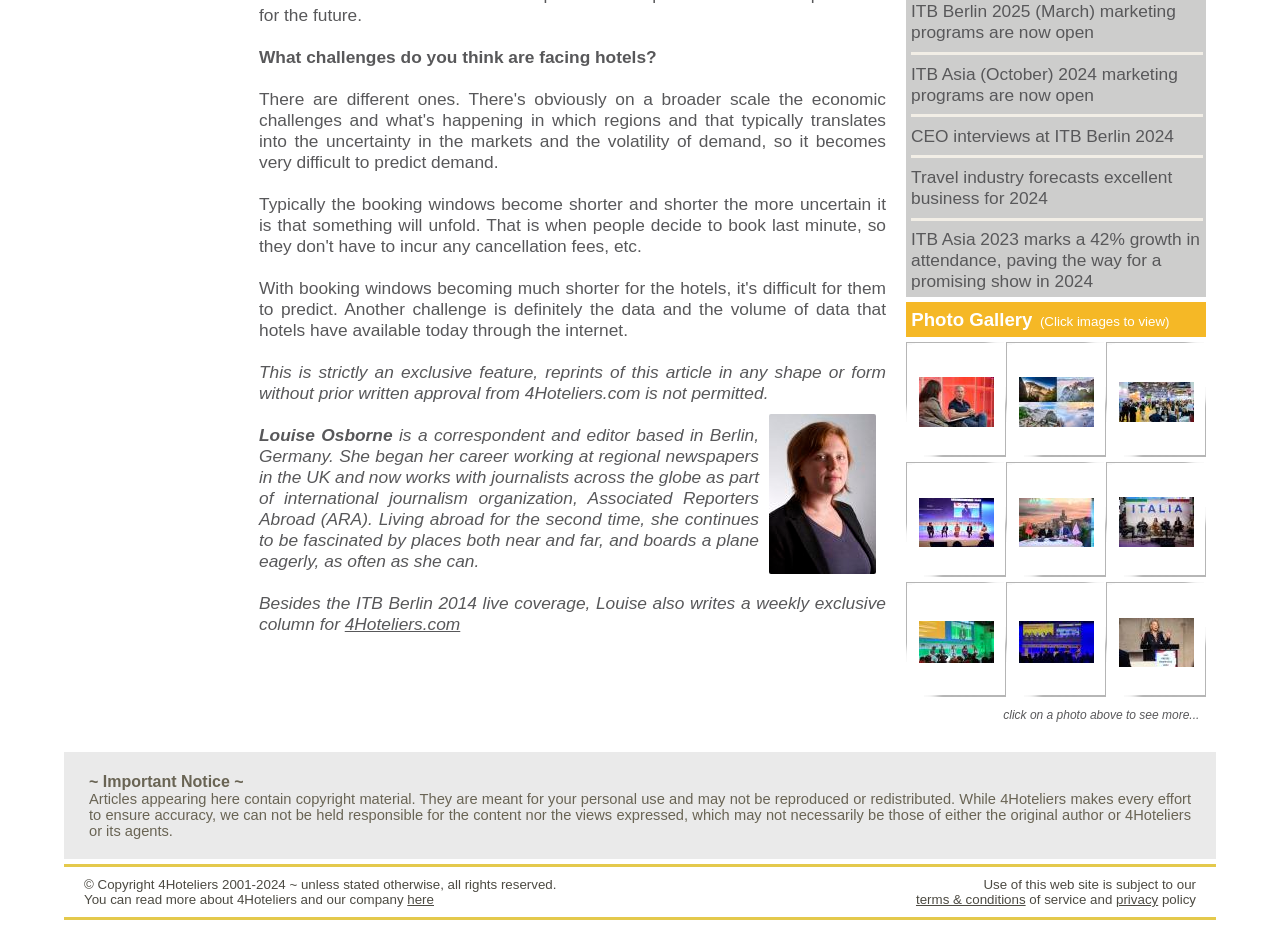What is the purpose of the tables on the webpage?
Answer the question with detailed information derived from the image.

The tables on the webpage contain multiple cells with the same text 'Click HERE to view this photo', suggesting that they are part of a photo gallery, where each cell likely contains a thumbnail or link to a larger image.